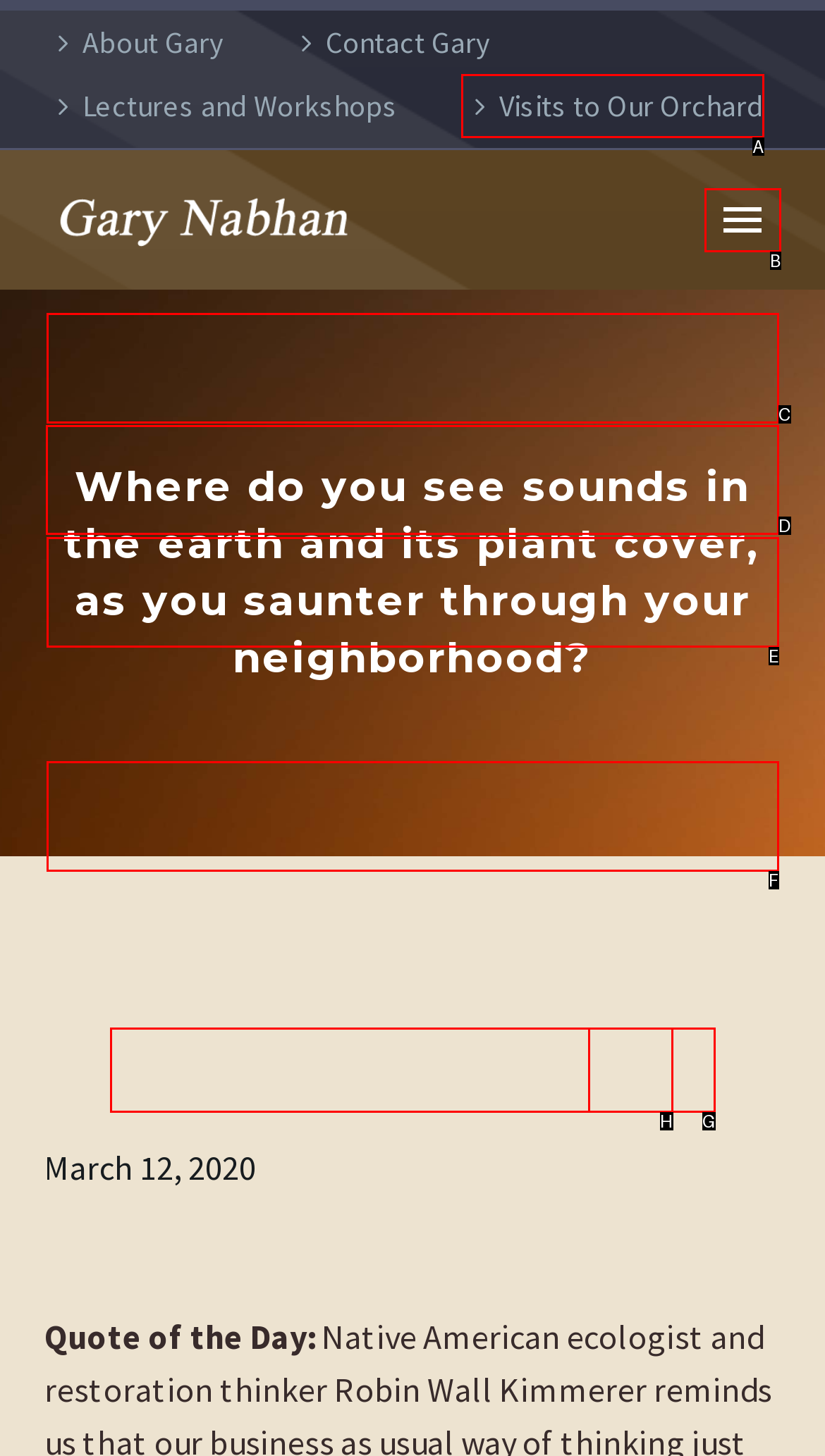Point out which UI element to click to complete this task: View Gary Nabhan's books
Answer with the letter corresponding to the right option from the available choices.

D